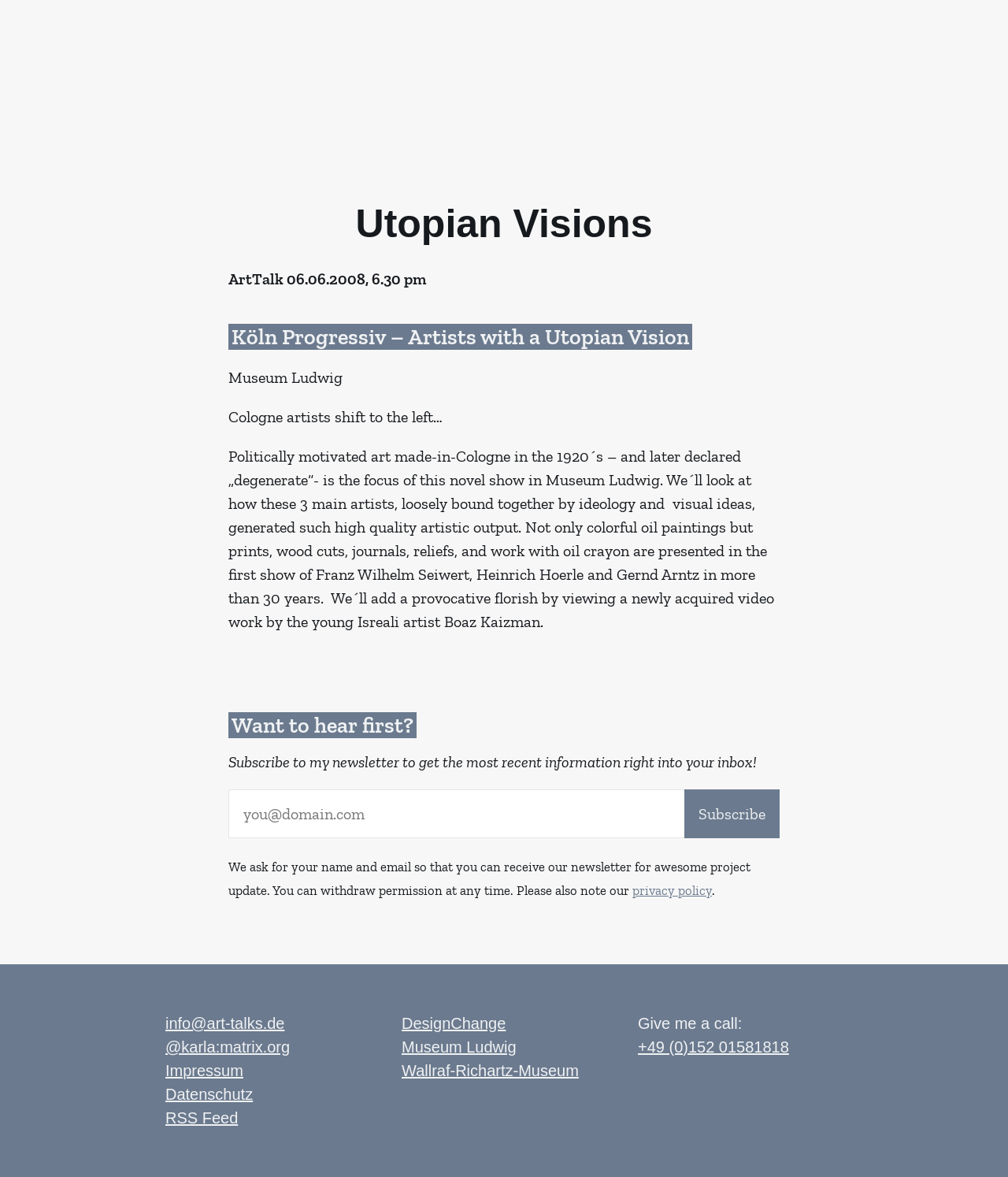Using the element description: "privacy policy", determine the bounding box coordinates. The coordinates should be in the format [left, top, right, bottom], with values between 0 and 1.

[0.627, 0.75, 0.706, 0.763]